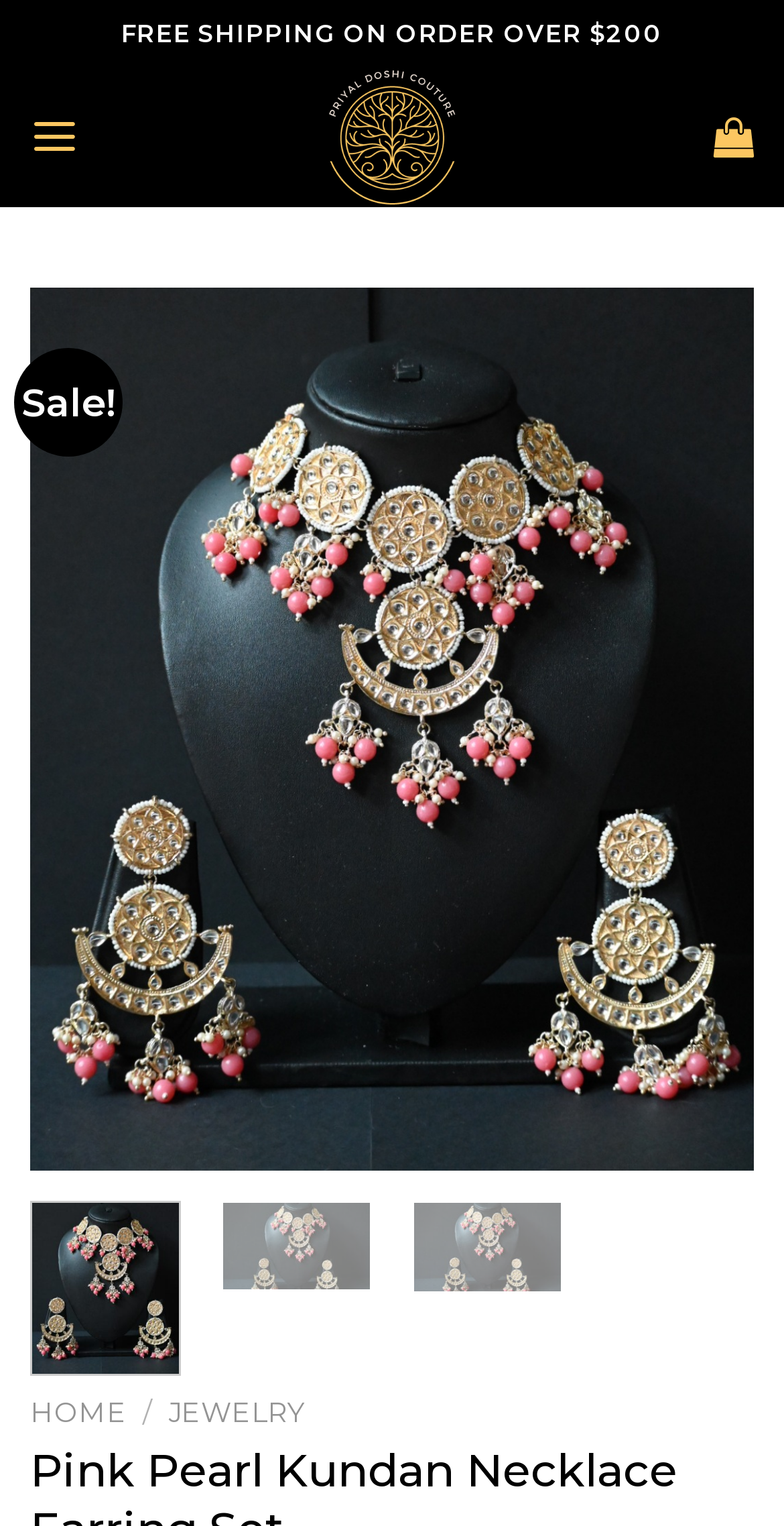Locate the bounding box coordinates of the clickable region necessary to complete the following instruction: "Browse 'JEWELRY' category". Provide the coordinates in the format of four float numbers between 0 and 1, i.e., [left, top, right, bottom].

[0.216, 0.914, 0.39, 0.935]